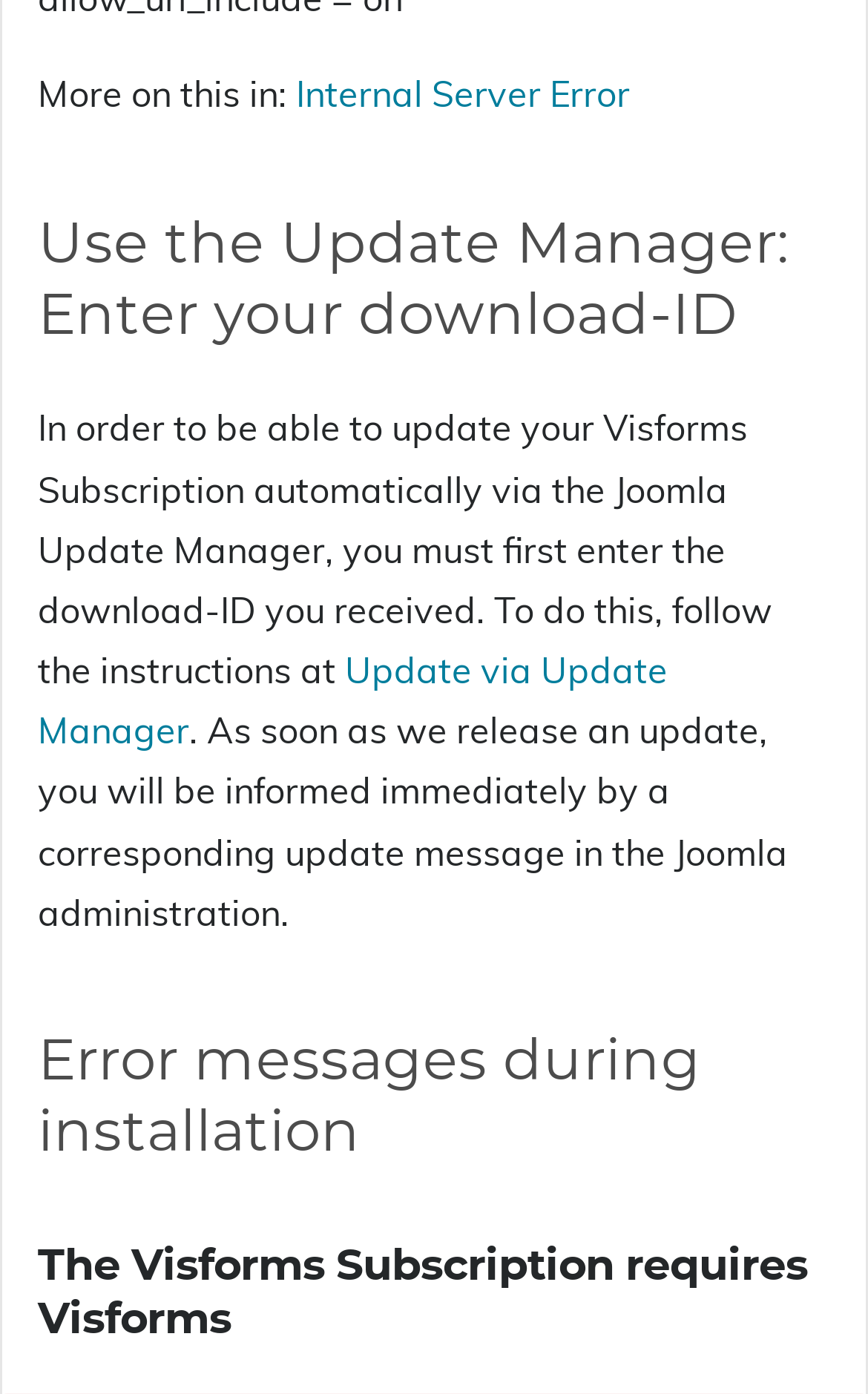Provide a short, one-word or phrase answer to the question below:
What is the purpose of the 'Update via Update Manager' link?

Update Visforms Subscription